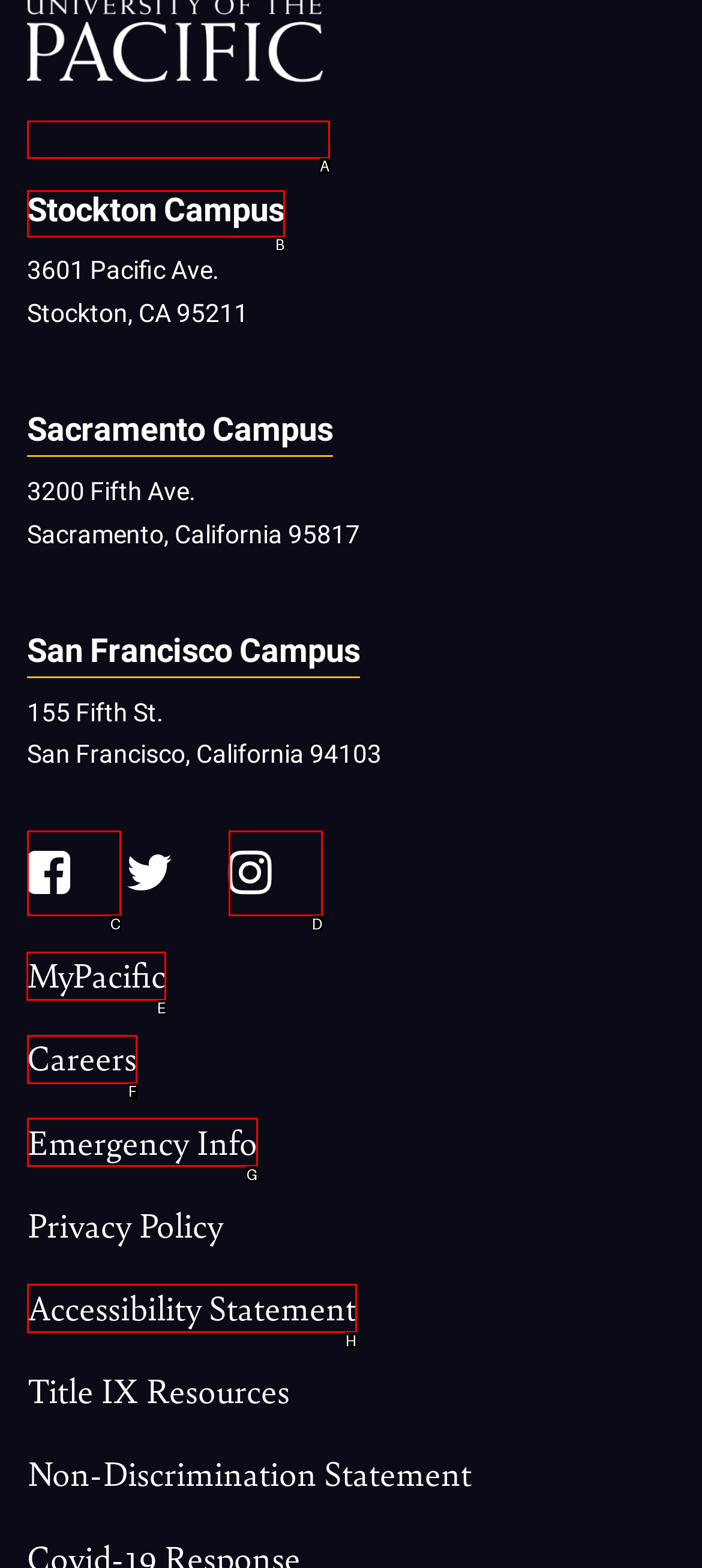Show which HTML element I need to click to perform this task: access MyPacific Answer with the letter of the correct choice.

E